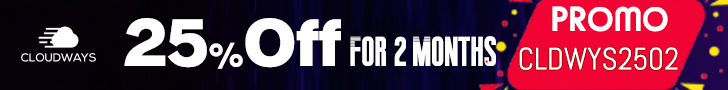Describe all the aspects of the image extensively.

The image features a vibrant promotional banner for Cloudways, showcasing a special offer of "25% Off for 2 Months." This eye-catching design uses bold typography to convey the discount, complemented by a striking backdrop that blends lively colors, enhancing its appeal. The offer code "CLDWYS2502" is prominently displayed, making it easy for potential customers to take advantage of the promotion. This advertisement effectively communicates the value proposition of Cloudways, attracting attention and encouraging action with its visually engaging elements and clear messaging.